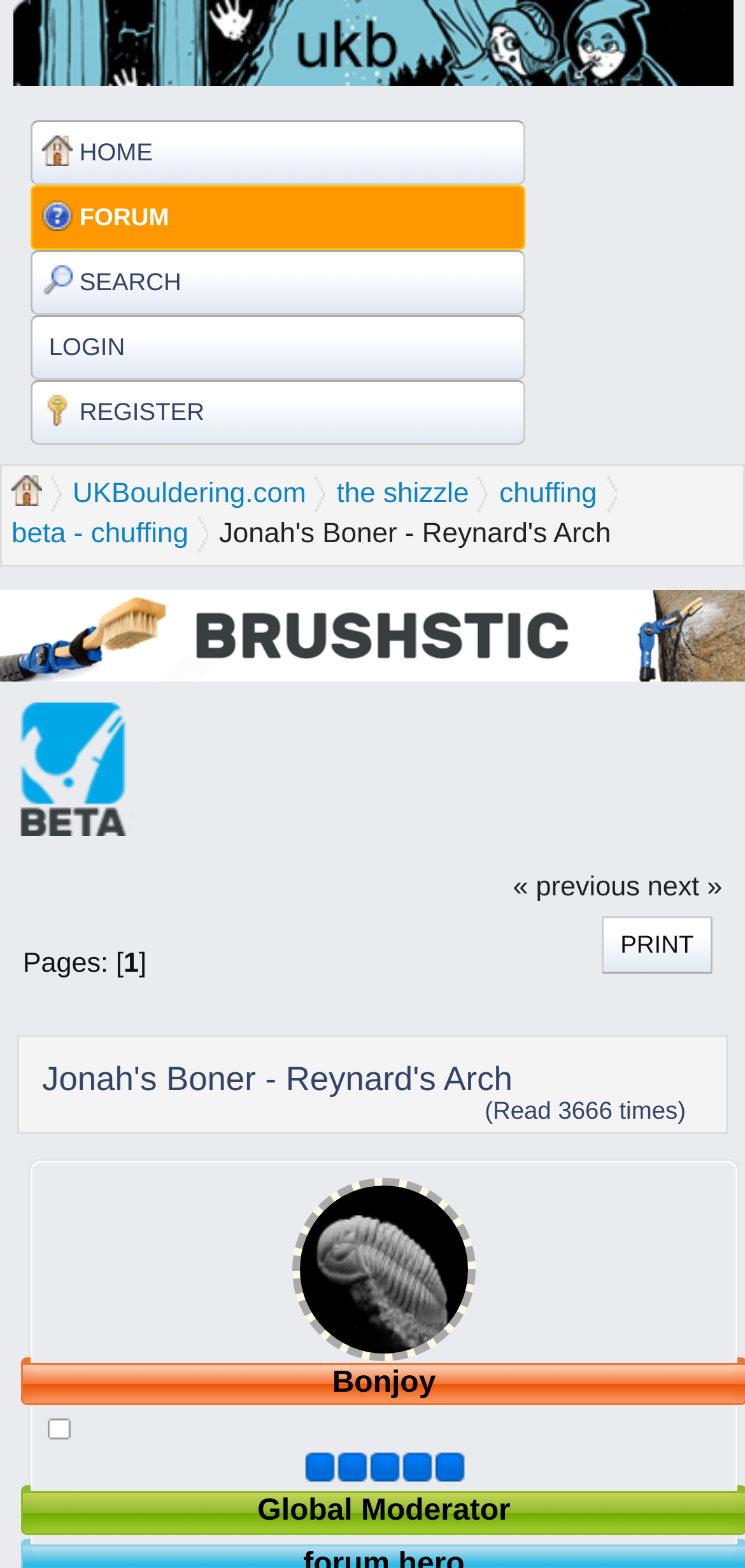Identify the bounding box coordinates for the UI element mentioned here: "Privacy Policy". Provide the coordinates as four float values between 0 and 1, i.e., [left, top, right, bottom].

None